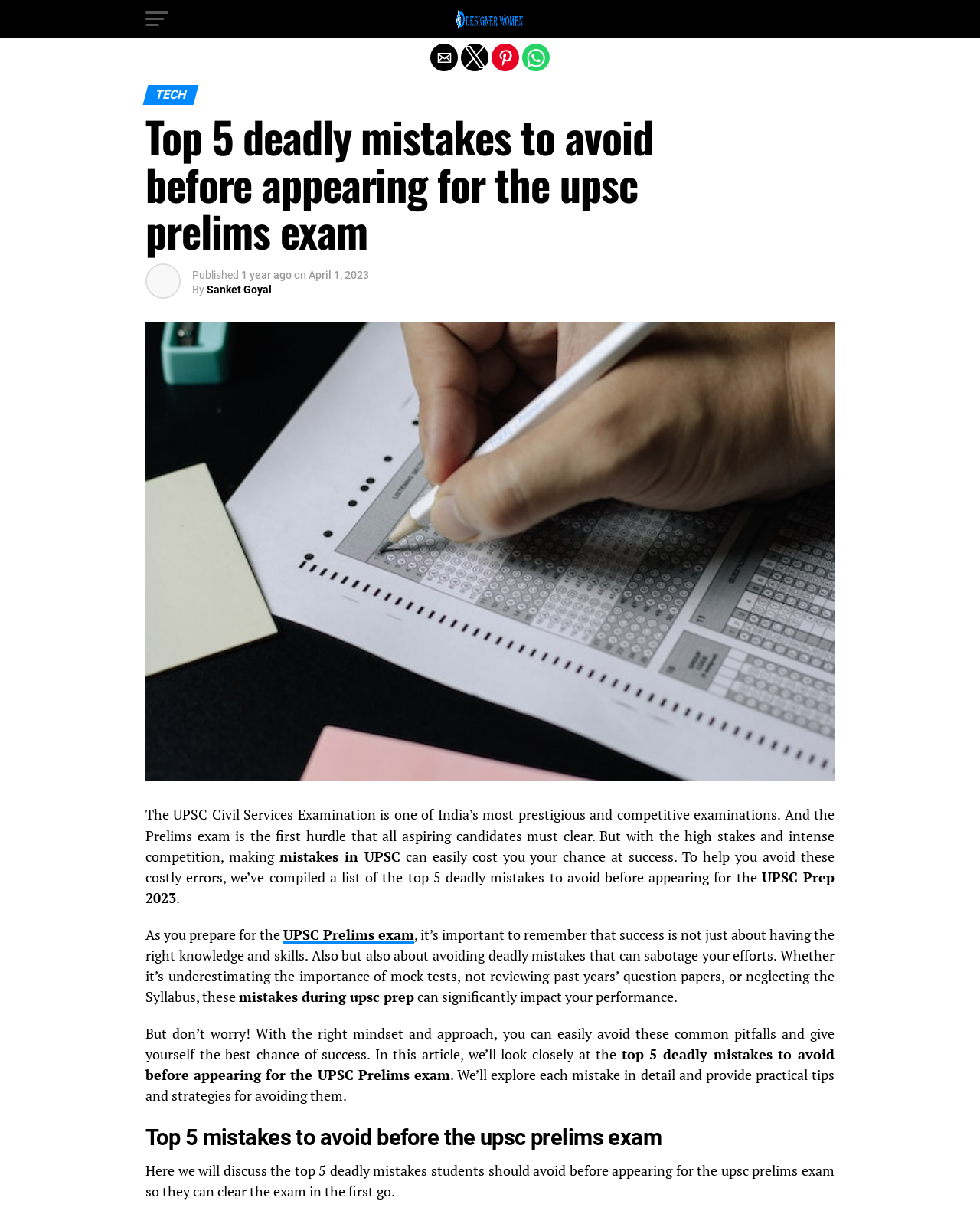Can you find the bounding box coordinates for the element to click on to achieve the instruction: "Read the article by Sanket Goyal"?

[0.211, 0.234, 0.277, 0.244]